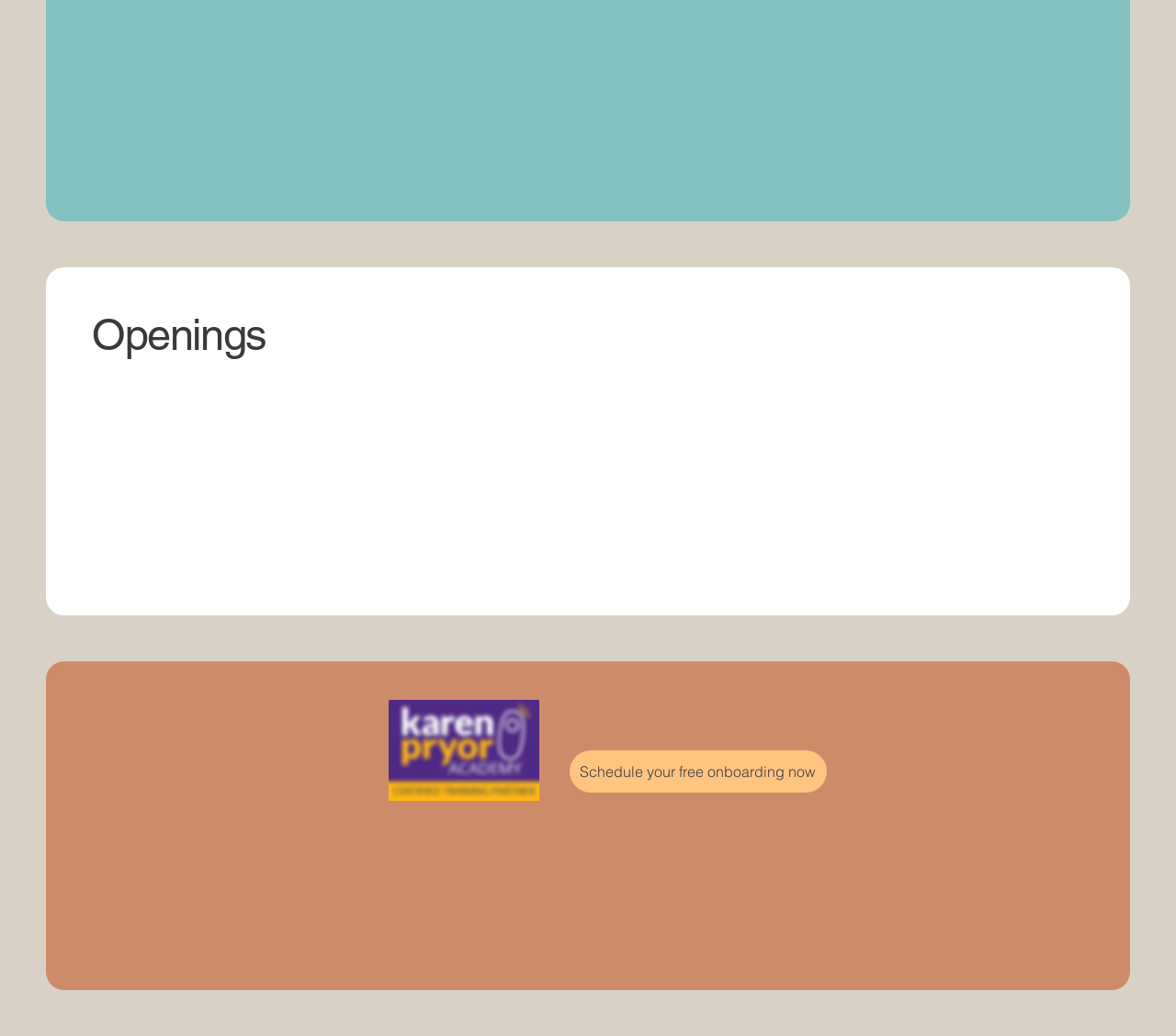Determine the bounding box coordinates of the element's region needed to click to follow the instruction: "Check job openings". Provide these coordinates as four float numbers between 0 and 1, formatted as [left, top, right, bottom].

[0.078, 0.302, 0.838, 0.344]